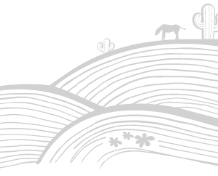What type of plants are scattered in the landscape?
From the details in the image, provide a complete and detailed answer to the question.

The image depicts a natural setting with a few cacti dotting the landscape, adding to the serene and tranquil atmosphere of the scene.